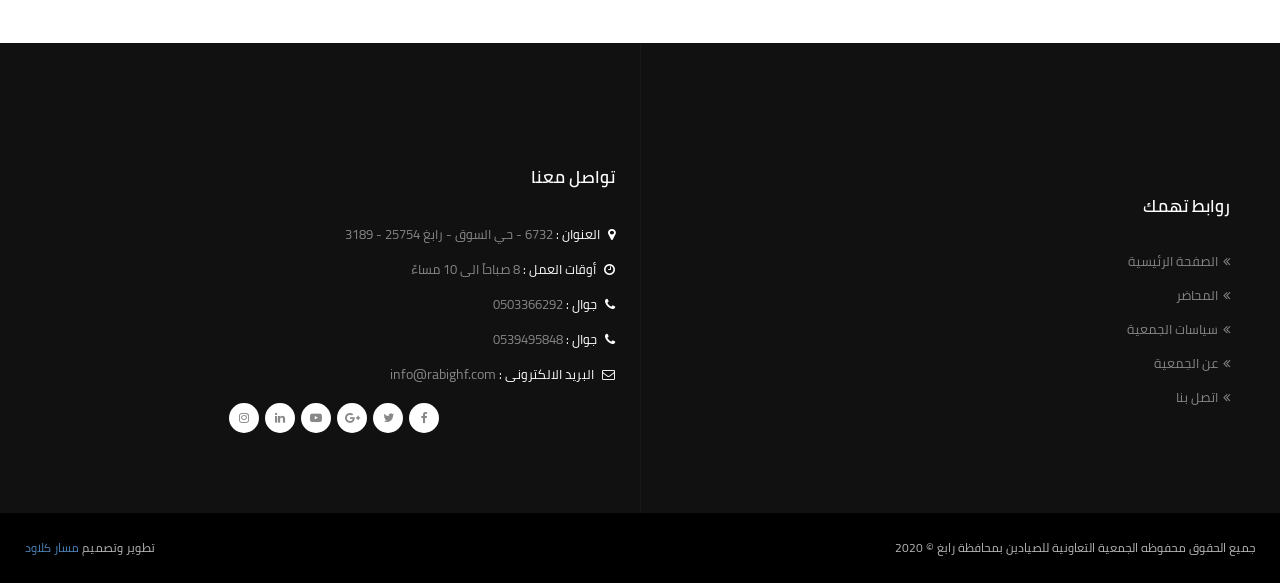What are the working hours of the cooperative association?
Look at the image and respond with a single word or a short phrase.

8 صباحاً الى 10 مساءً